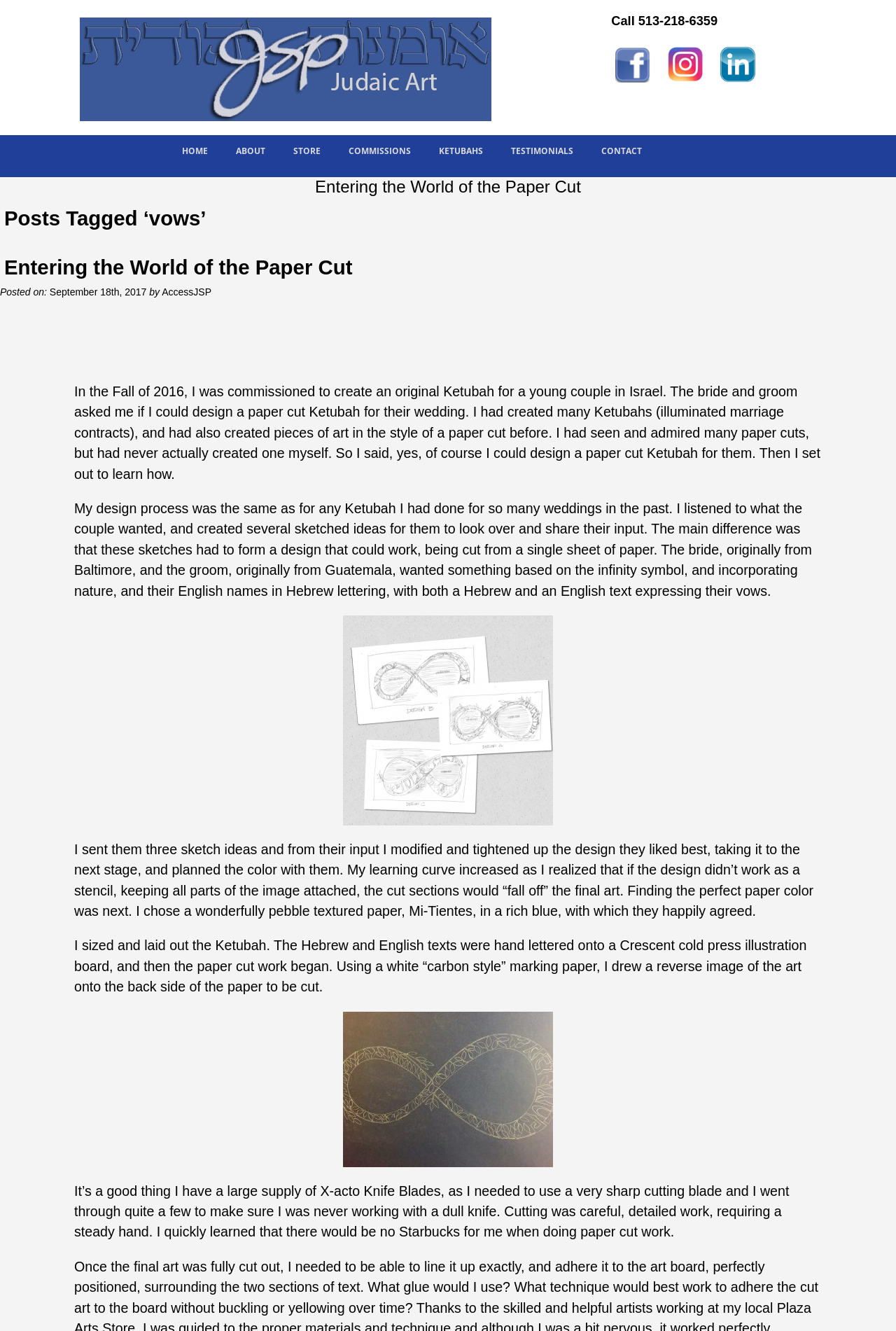Kindly determine the bounding box coordinates of the area that needs to be clicked to fulfill this instruction: "Read the post 'Entering the World of the Paper Cut'".

[0.005, 0.192, 0.393, 0.209]